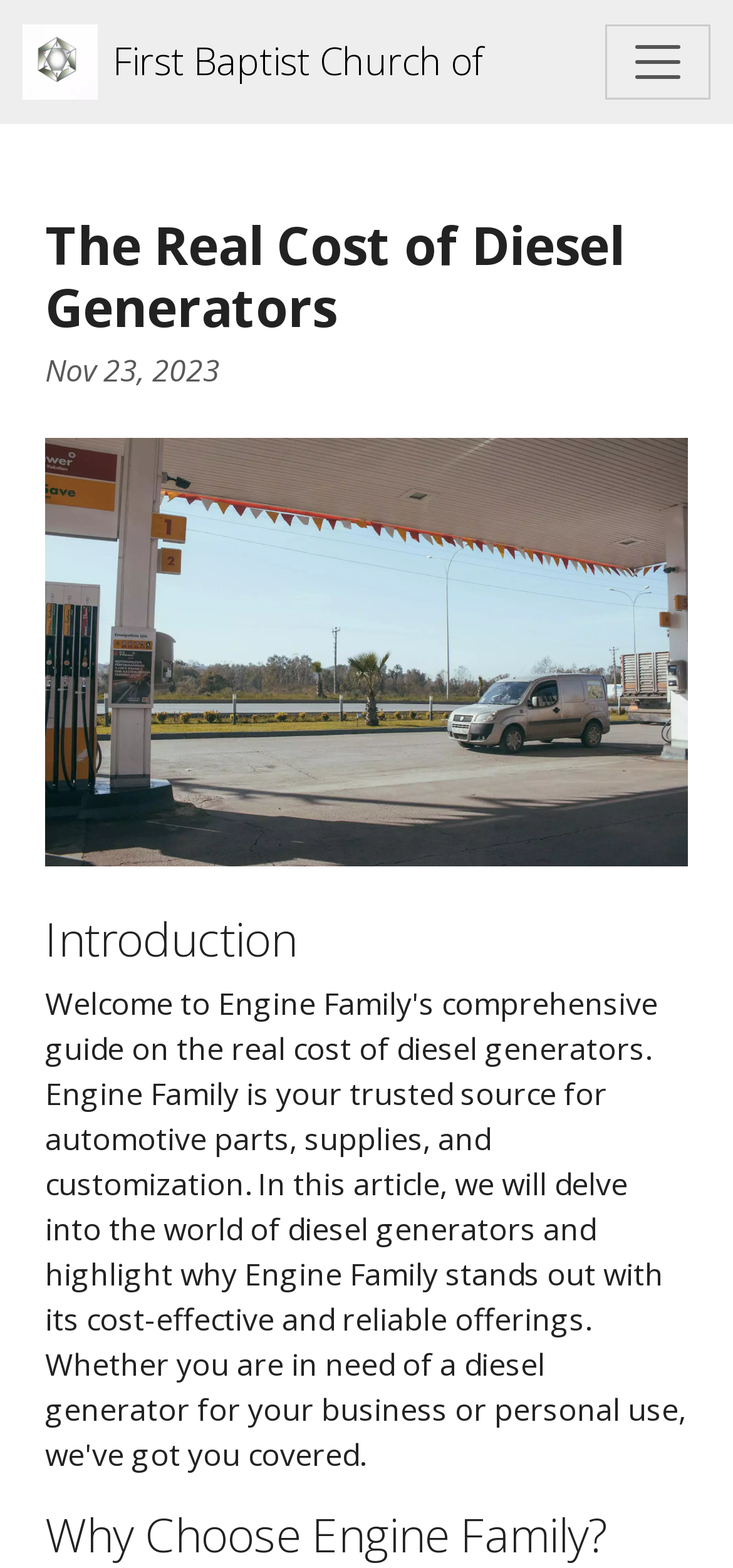What is above the logo?
Provide a short answer using one word or a brief phrase based on the image.

Toggle navigation button